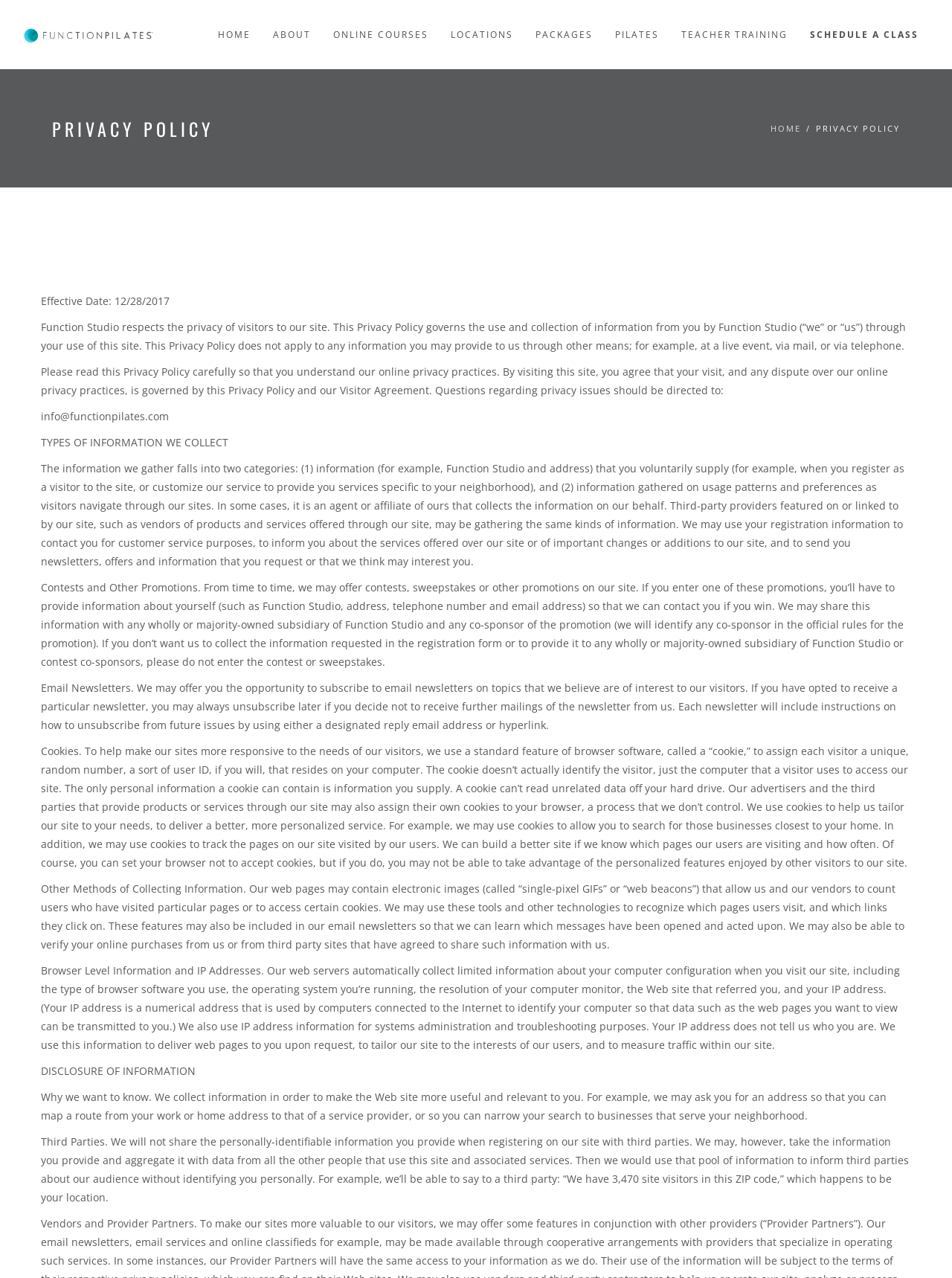Please identify the bounding box coordinates of the element's region that should be clicked to execute the following instruction: "read the article about How Graduate Engineers can Increase their Chances of Employment". The bounding box coordinates must be four float numbers between 0 and 1, i.e., [left, top, right, bottom].

None